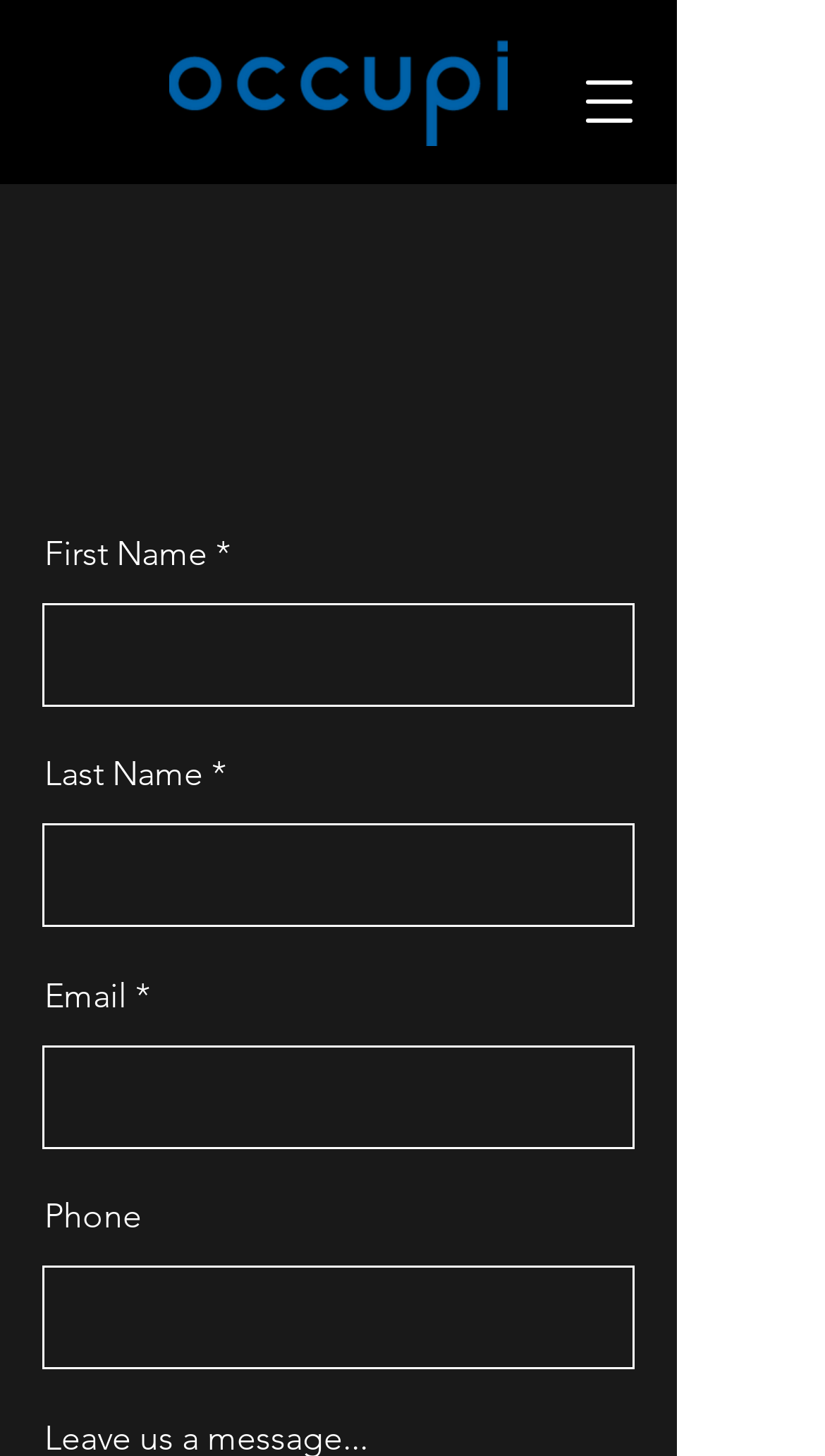What is the text above the contact form?
Give a thorough and detailed response to the question.

By looking at the webpage content, I can see that the text above the contact form is 'We are here for your questions.', which appears to be a welcoming message for users who want to reach out to Occupi Global Retail Property Marketplace.